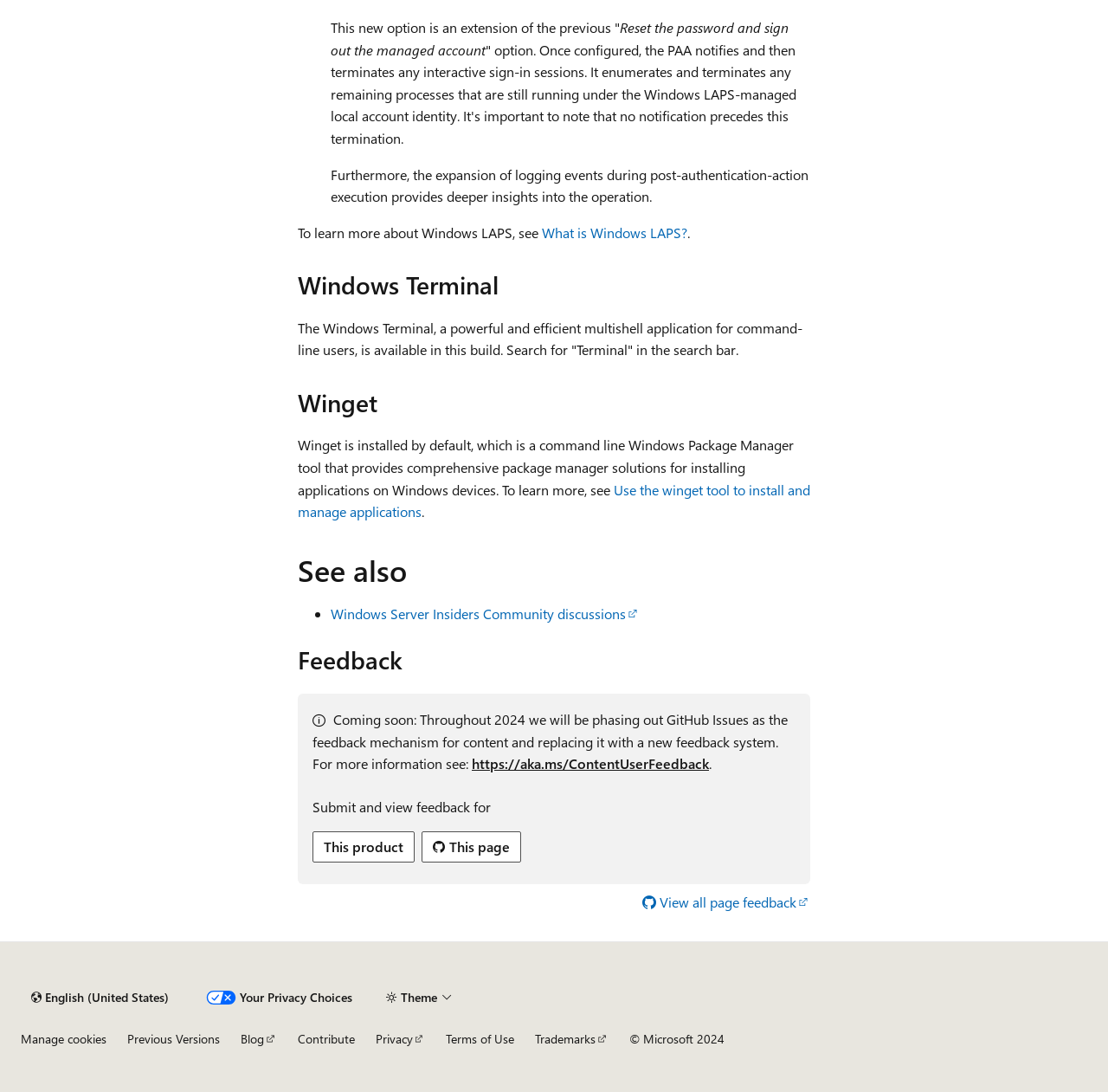Please examine the image and answer the question with a detailed explanation:
What is the new feedback system replacing GitHub Issues?

As mentioned in the text 'Coming soon: Throughout 2024 we will be phasing out GitHub Issues as the feedback mechanism for content and replacing it with a new feedback system.', a new feedback system is being introduced to replace GitHub Issues.